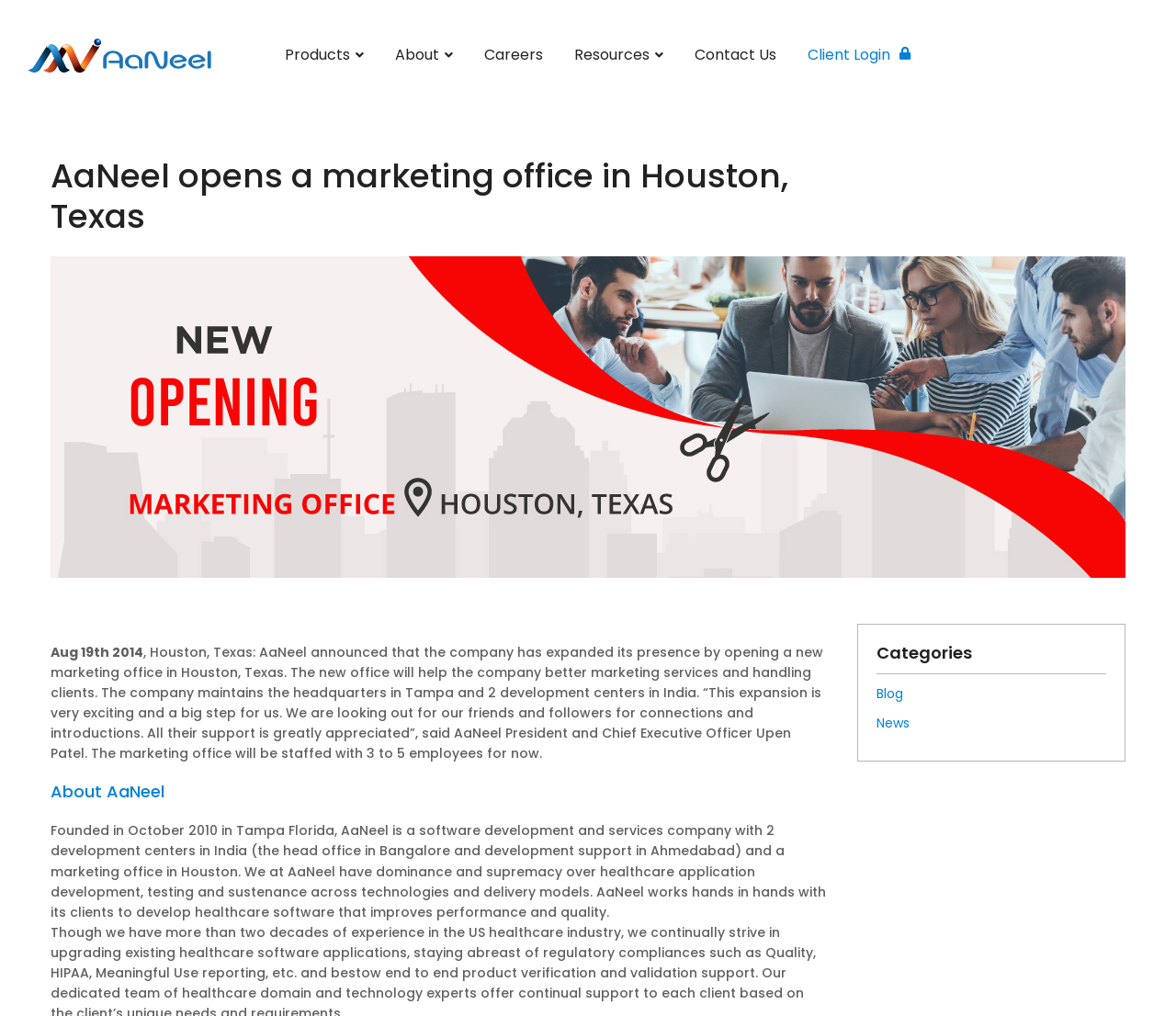Create an elaborate caption for the webpage.

The webpage is about AaNeel Infotech, a software development and services company. At the top, there is a logo of AaNeel Infotech, accompanied by a link to the company's homepage. Below the logo, there is a navigation menu with links to various sections, including Products, About, Careers, Resources, Contact Us, and Client Login.

The main content of the webpage is an article announcing the opening of a new marketing office in Houston, Texas. The article is headed by a title "AaNeel opens a marketing office in Houston, Texas" and is accompanied by an image related to the news. The article is dated August 19th, 2014, and provides details about the new office, including its purpose and the company's plans for it. The article also quotes the company's President and Chief Executive Officer, Upen Patel.

Below the article, there is a section about the company, headed by "About AaNeel". This section provides a brief overview of the company, including its founding, locations, and areas of expertise. 

To the right of the article, there is a section headed by "Categories" with links to the company's blog and news sections.